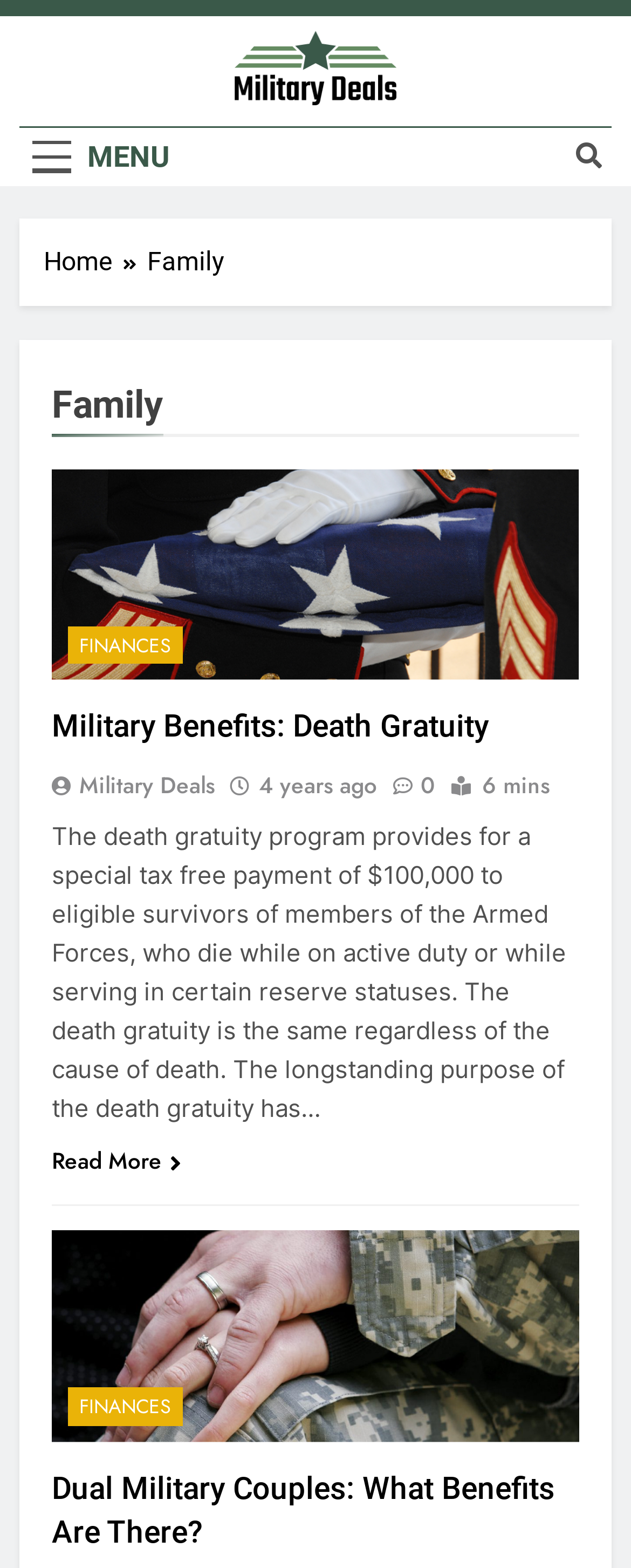What is the logo of the website?
Provide a comprehensive and detailed answer to the question.

The logo of the website is located at the top left corner of the webpage, and it is an image with the text 'Military Deals Logo'.